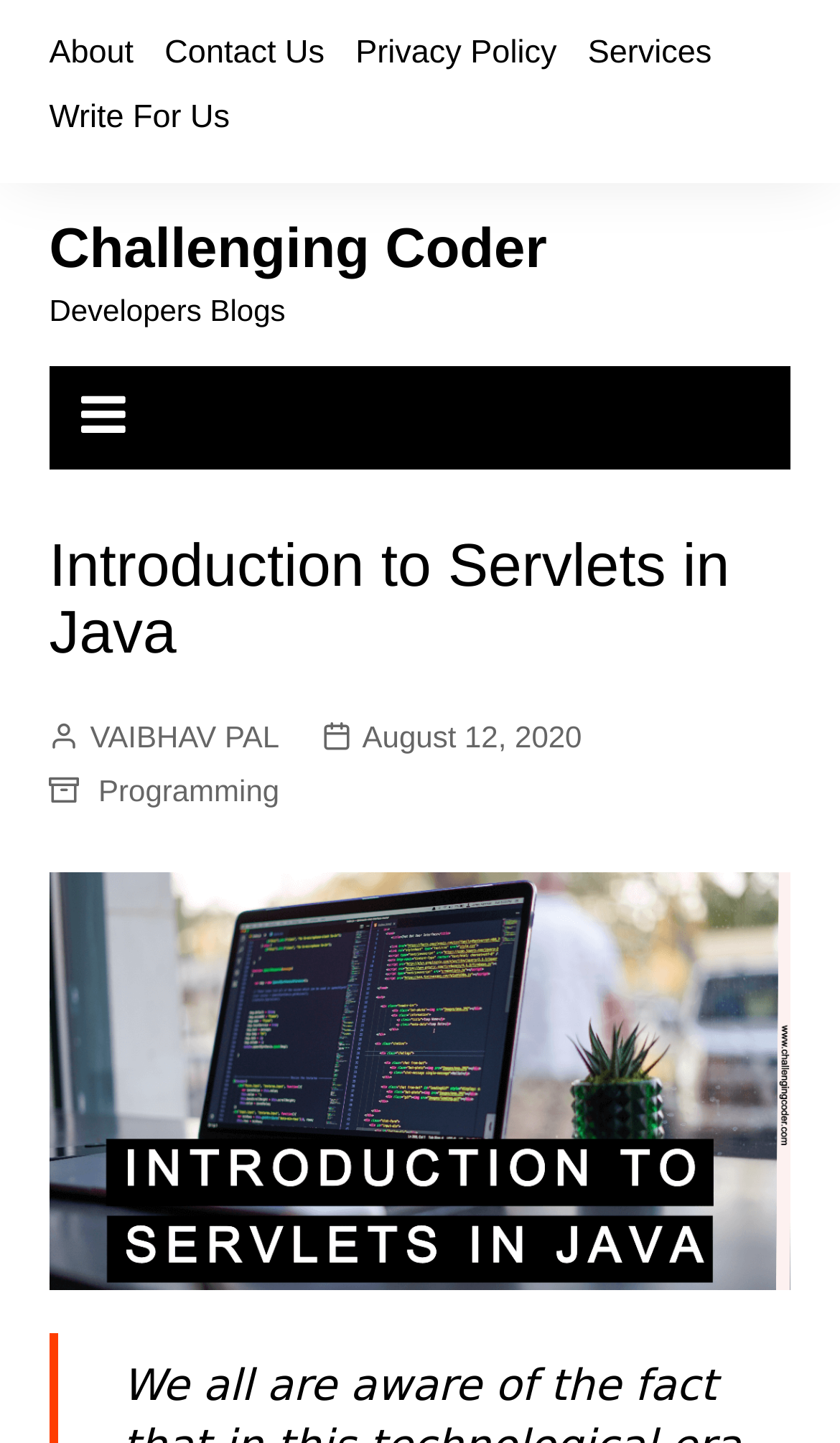Please specify the bounding box coordinates of the region to click in order to perform the following instruction: "Contact Microsoft".

None